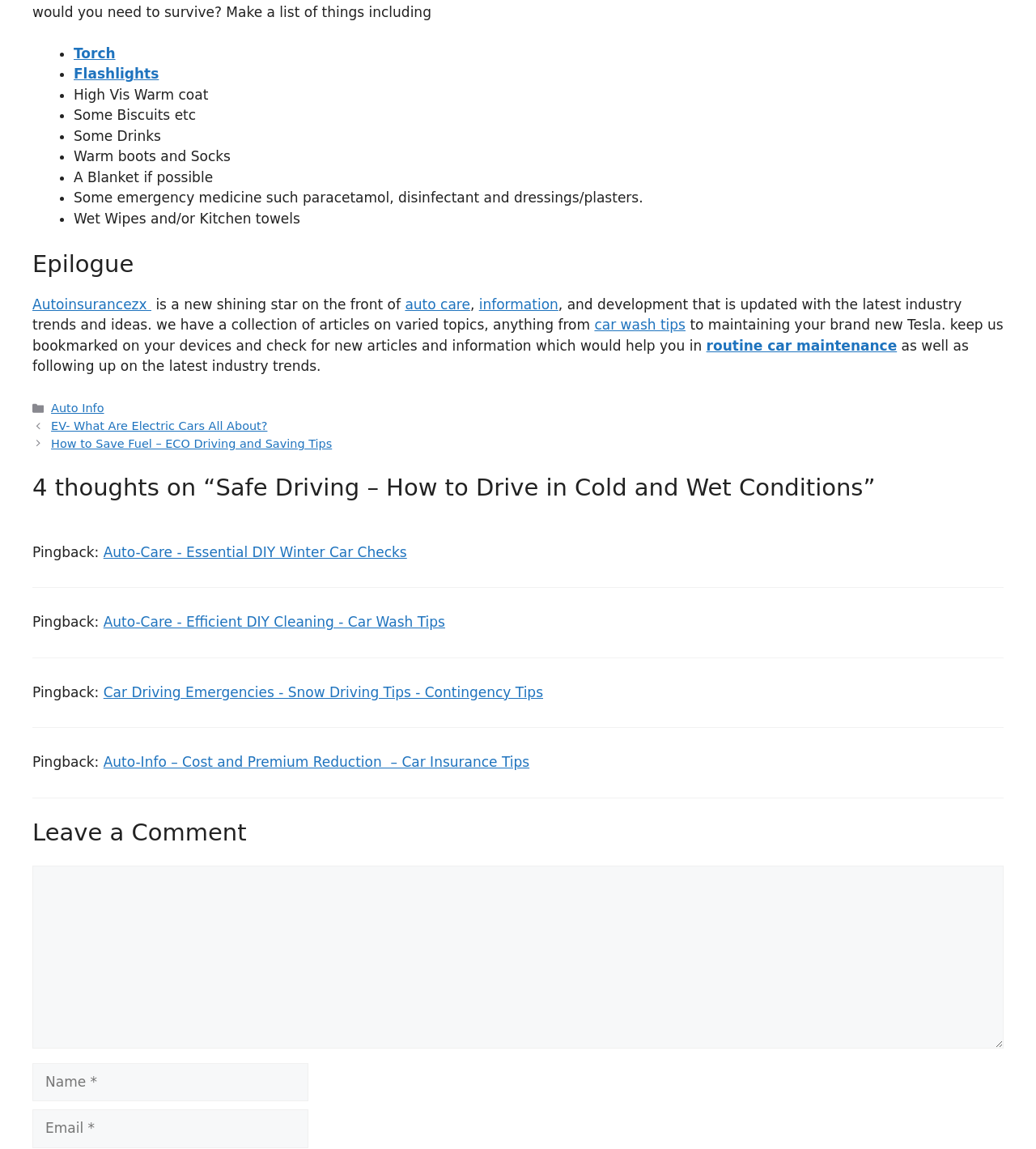What is the purpose of the website?
Could you answer the question in a detailed manner, providing as much information as possible?

The purpose of the website is to provide information and resources related to auto care and maintenance, as evident from the links and articles on the webpage, such as 'Autoinsurancezx', 'car wash tips', and 'routine car maintenance'.